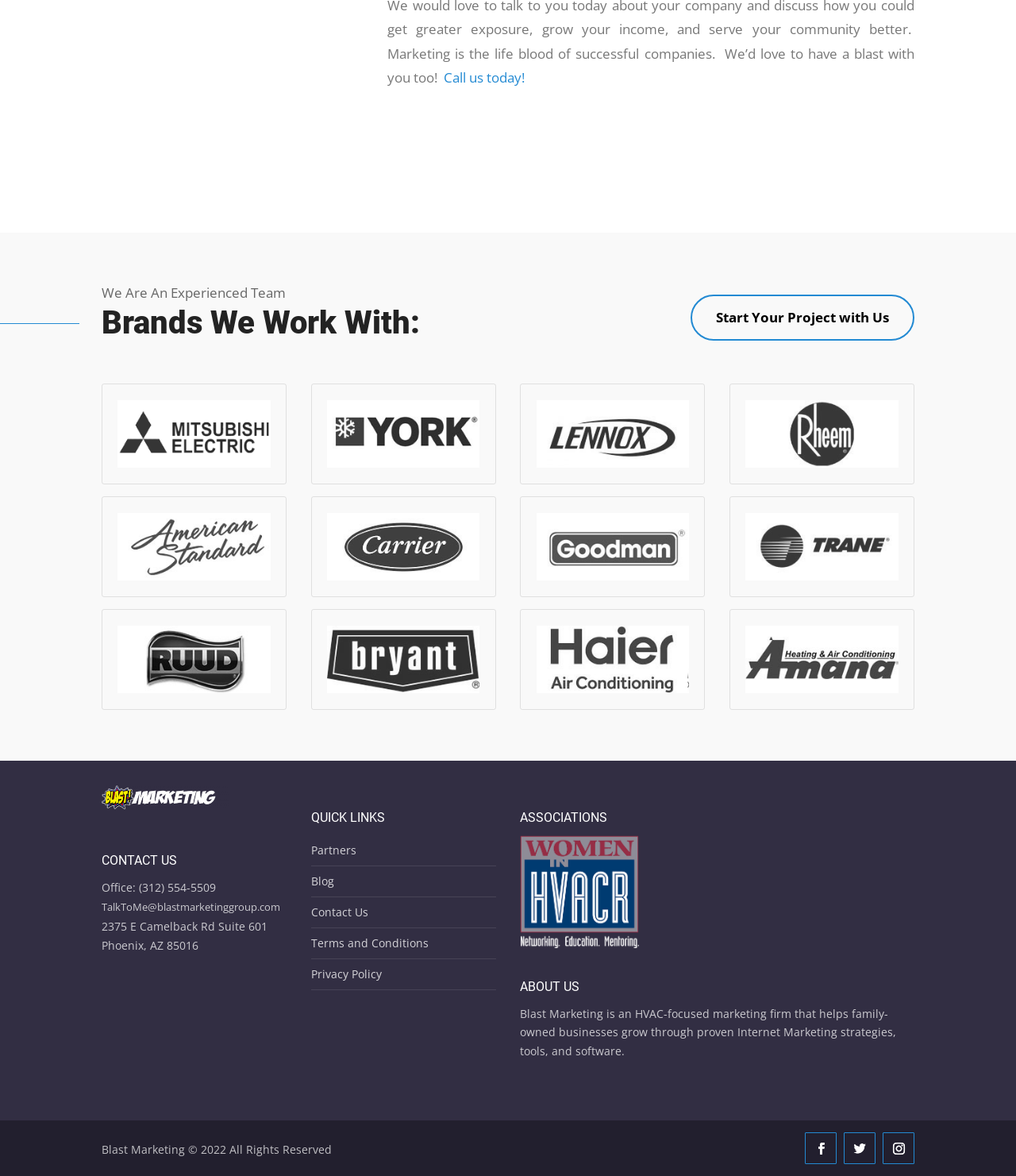Refer to the image and offer a detailed explanation in response to the question: What is the company's email address?

The company's email address can be found in the 'CONTACT US' section at the bottom of the webpage.